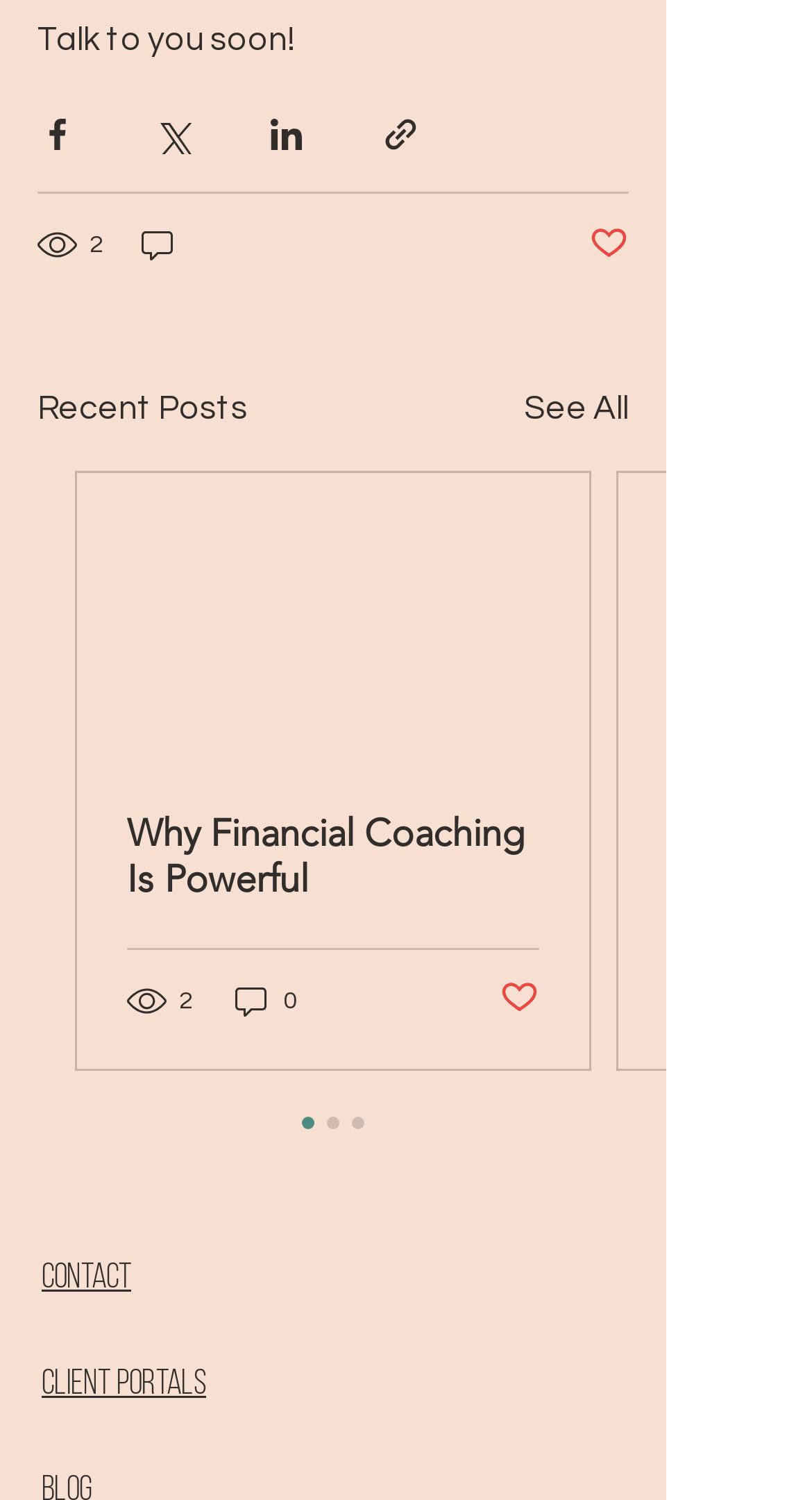Highlight the bounding box of the UI element that corresponds to this description: "aria-label="Share via Facebook"".

[0.046, 0.076, 0.095, 0.102]